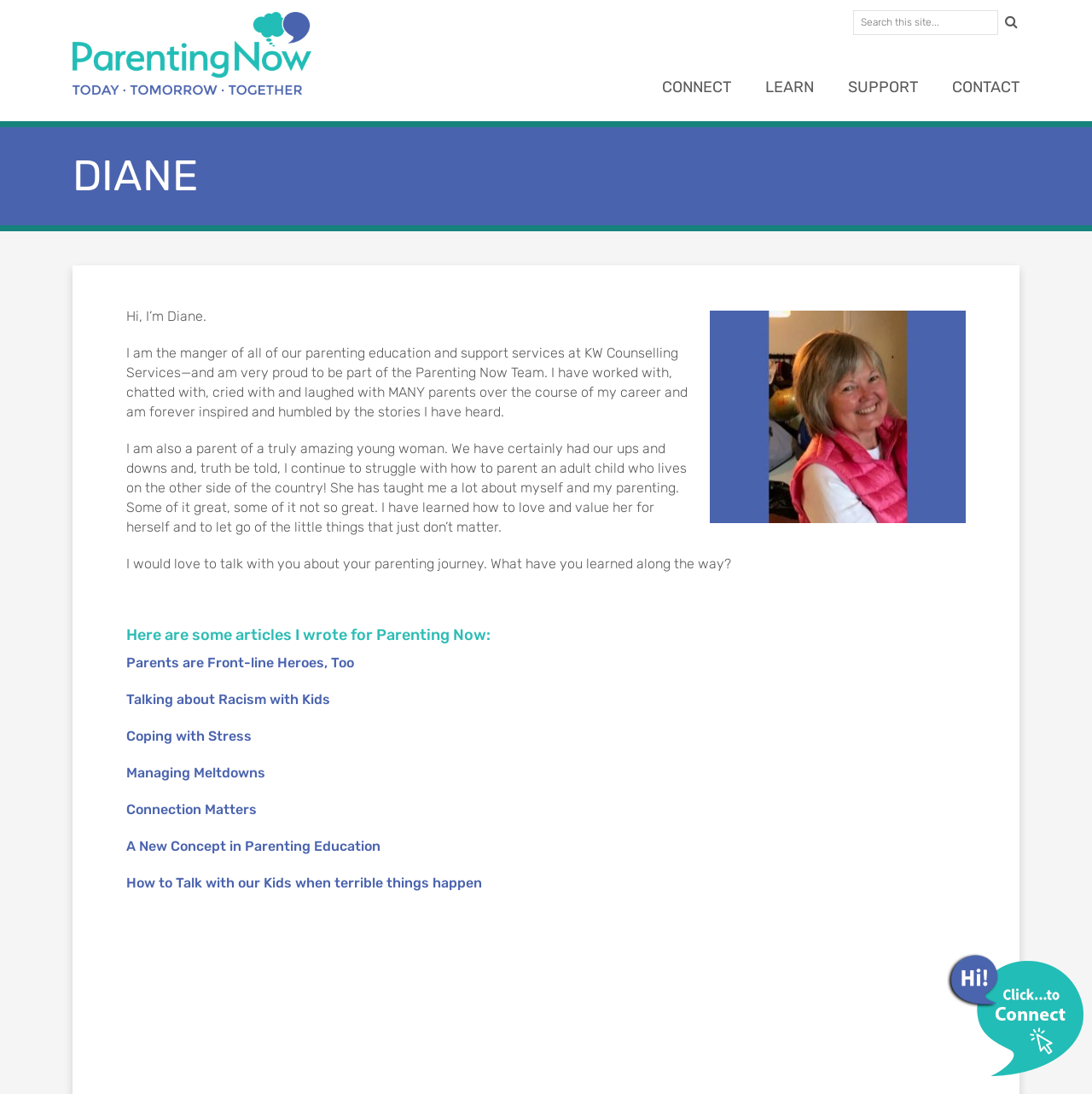How many links are there under 'Here are some articles I wrote for Parenting Now:'?
Look at the image and respond with a one-word or short-phrase answer.

8